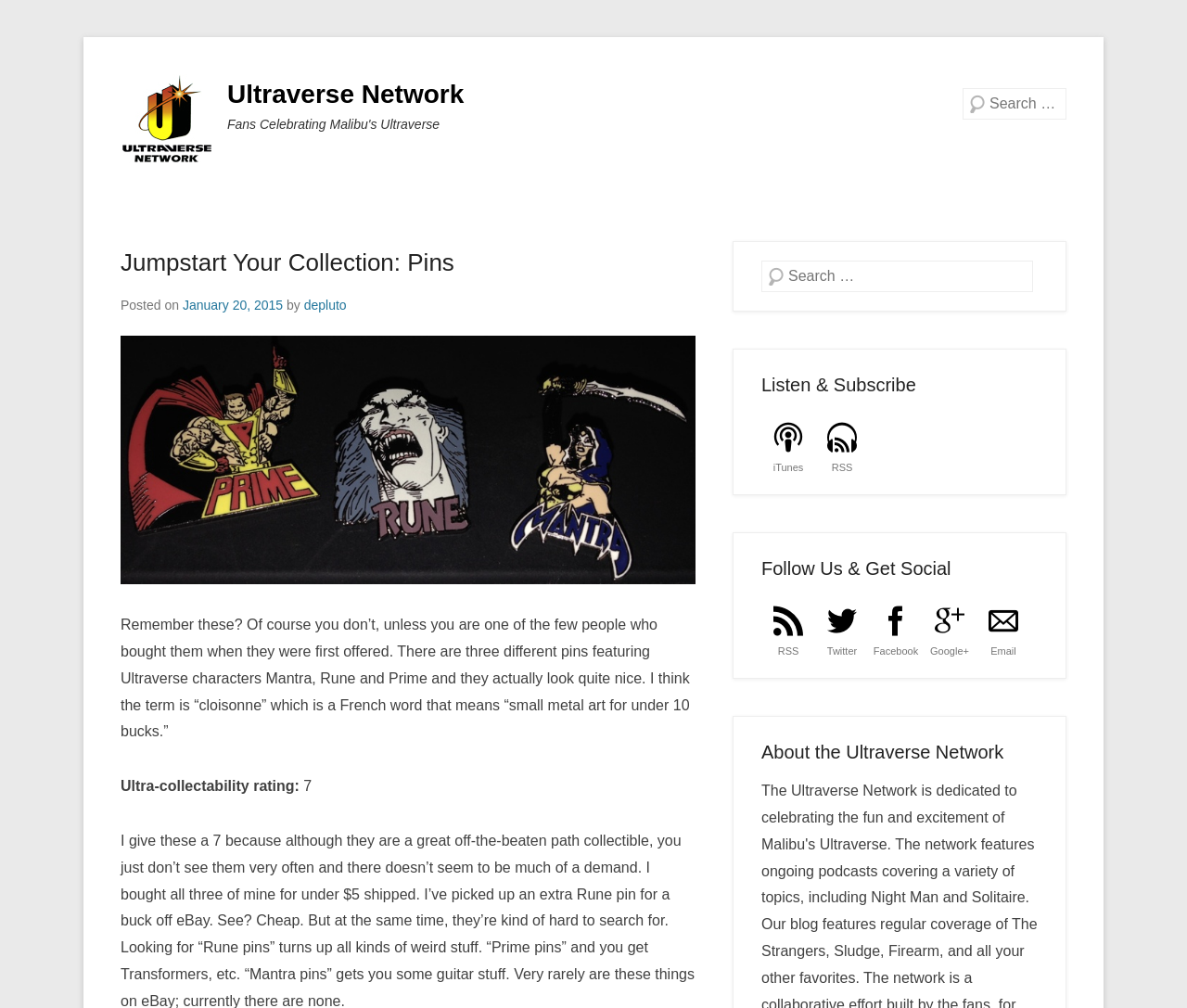Please mark the bounding box coordinates of the area that should be clicked to carry out the instruction: "Visit Ultraverse Network homepage".

[0.102, 0.074, 0.18, 0.166]